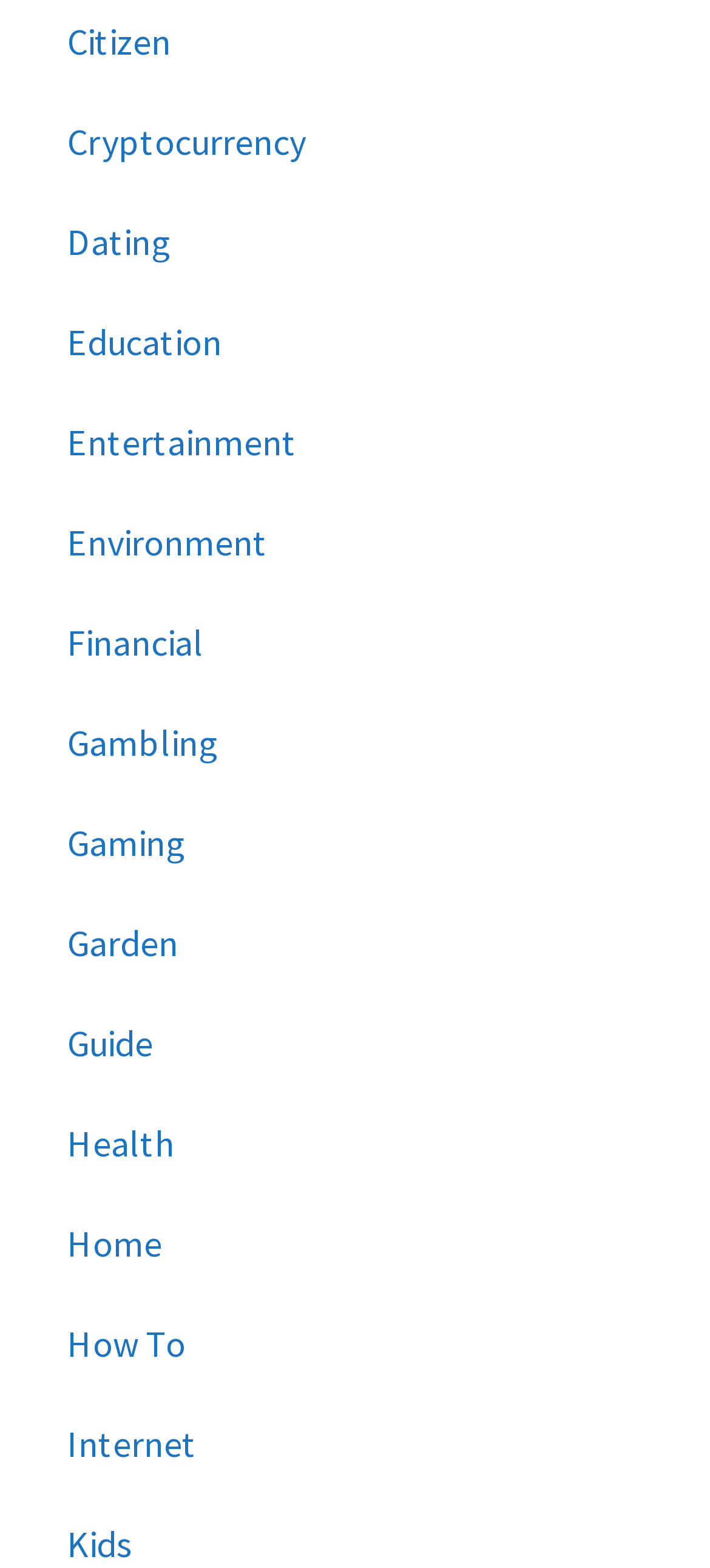Can you identify the bounding box coordinates of the clickable region needed to carry out this instruction: 'Go to the 'Gaming' category'? The coordinates should be four float numbers within the range of 0 to 1, stated as [left, top, right, bottom].

[0.095, 0.523, 0.262, 0.552]